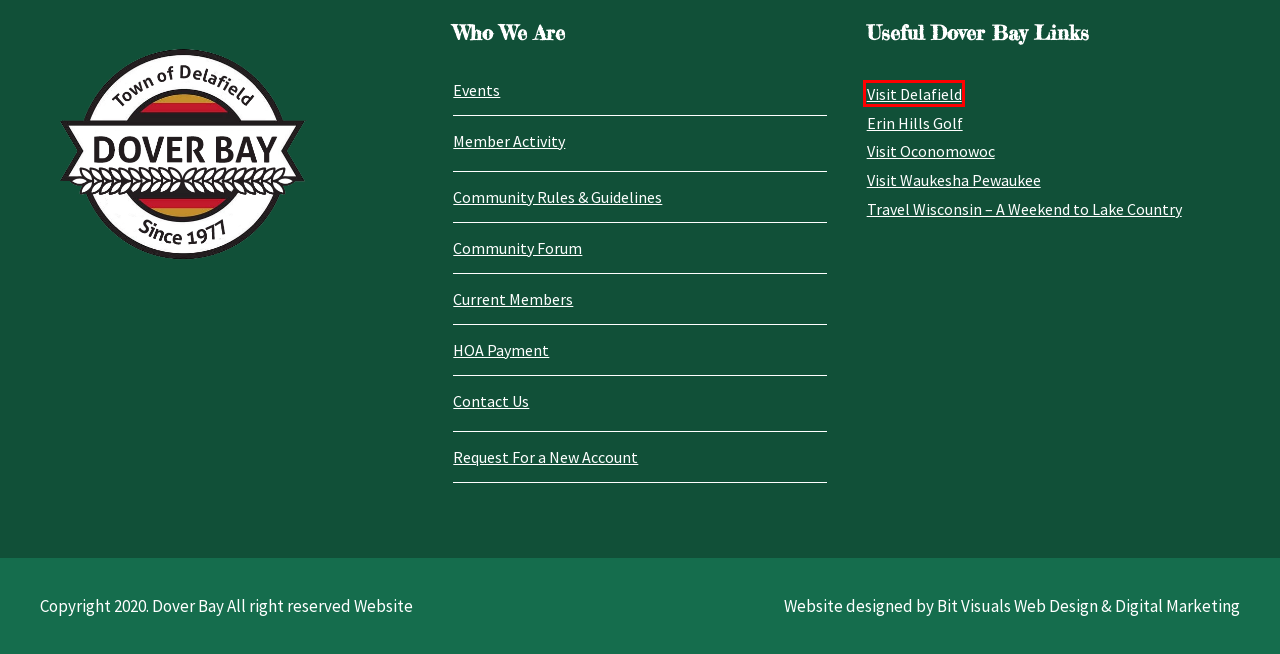Assess the screenshot of a webpage with a red bounding box and determine which webpage description most accurately matches the new page after clicking the element within the red box. Here are the options:
A. Community Forum – Dover Bay Community
B. 6 Ocean-Like Beaches in Wisconsin | Travel Wisconsin
C. Announcements – Dover Bay Community
D. Request For a New Account – Dover Bay Community
E. Current Members – Dover Bay Community
F. About | City of Delafield Tourism | Delafield
G. Oconomowoc Tourism, WI | Official Website
H. Community Rules & Guidelines – Dover Bay Community

F